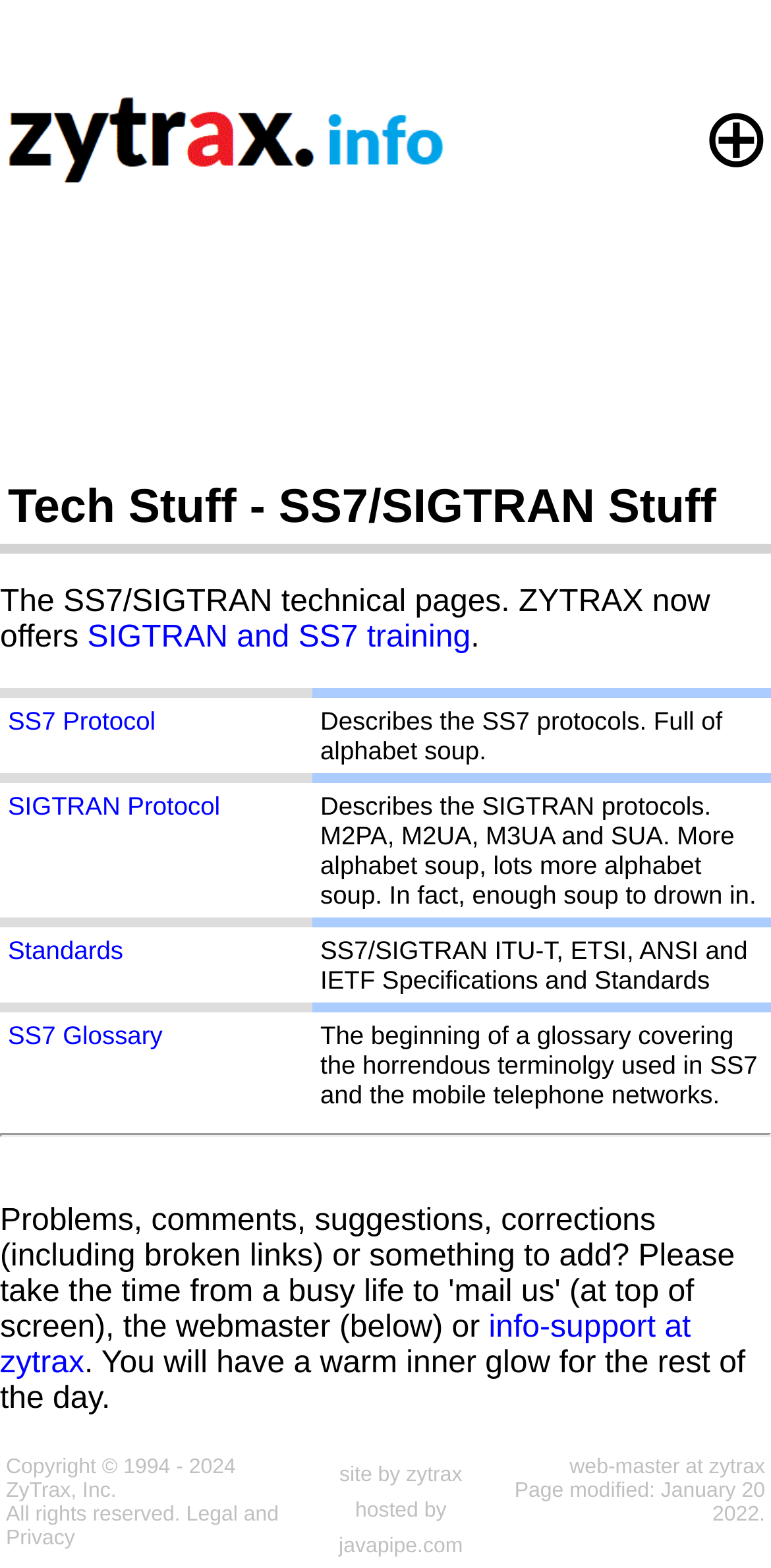Answer the question below using just one word or a short phrase: 
What is the link text in the third row of the table?

Standards